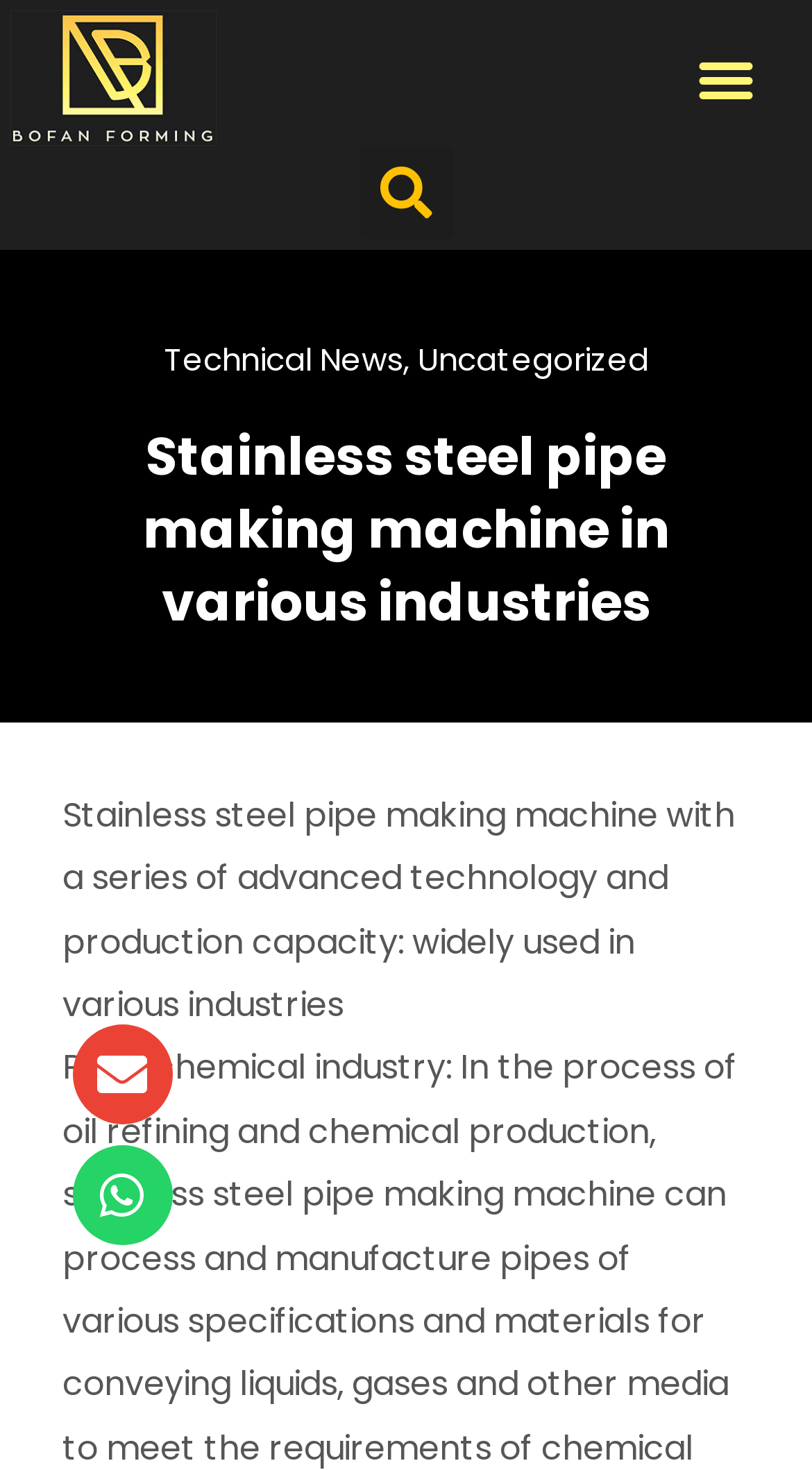Please provide a brief answer to the question using only one word or phrase: 
How many social media links are there?

2